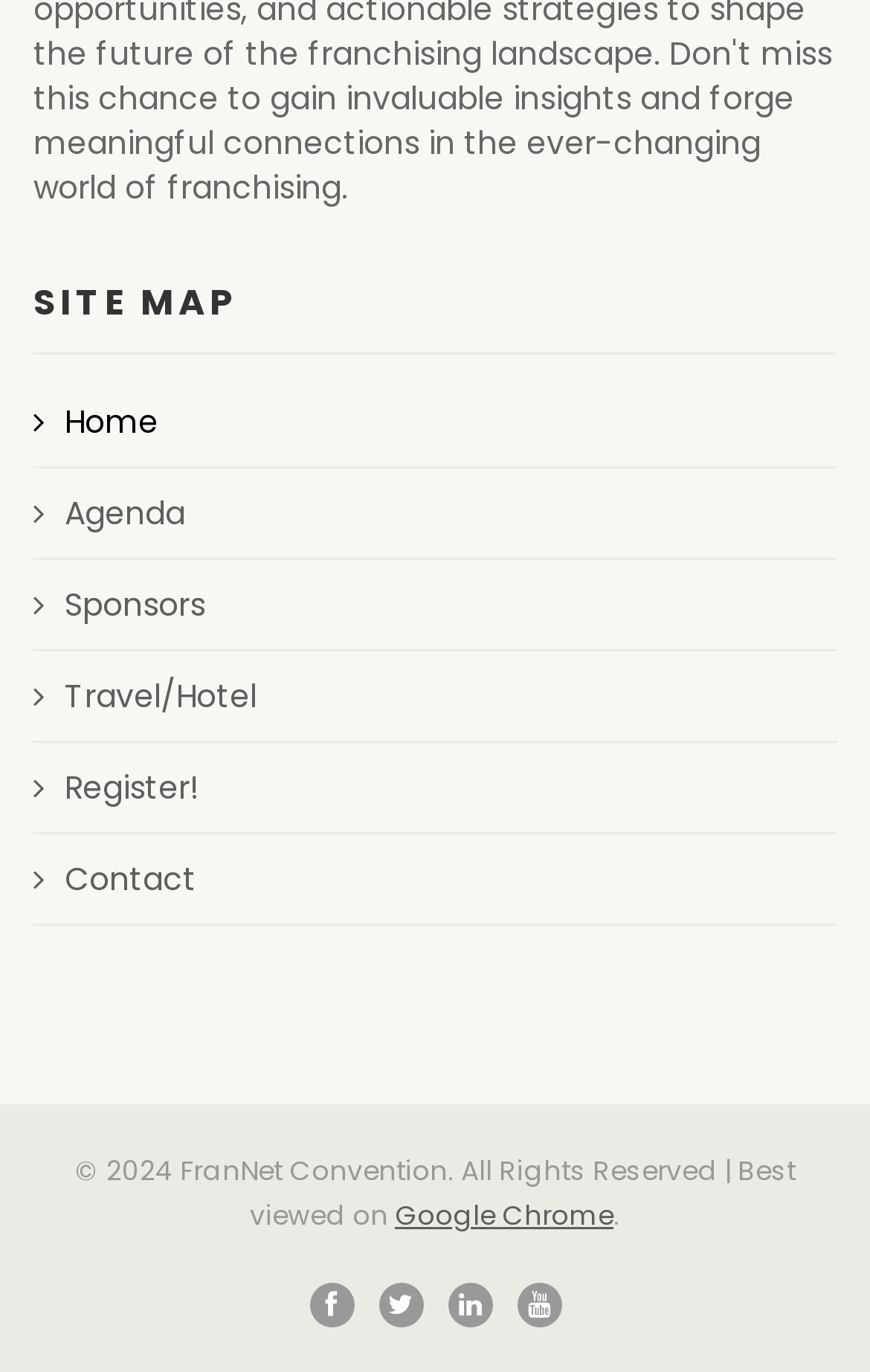How many main links are there?
Carefully examine the image and provide a detailed answer to the question.

The main links can be found under the 'SITE MAP' heading. There are six links: 'Home', 'Agenda', 'Sponsors', 'Travel/Hotel', 'Register!', and 'Contact'.